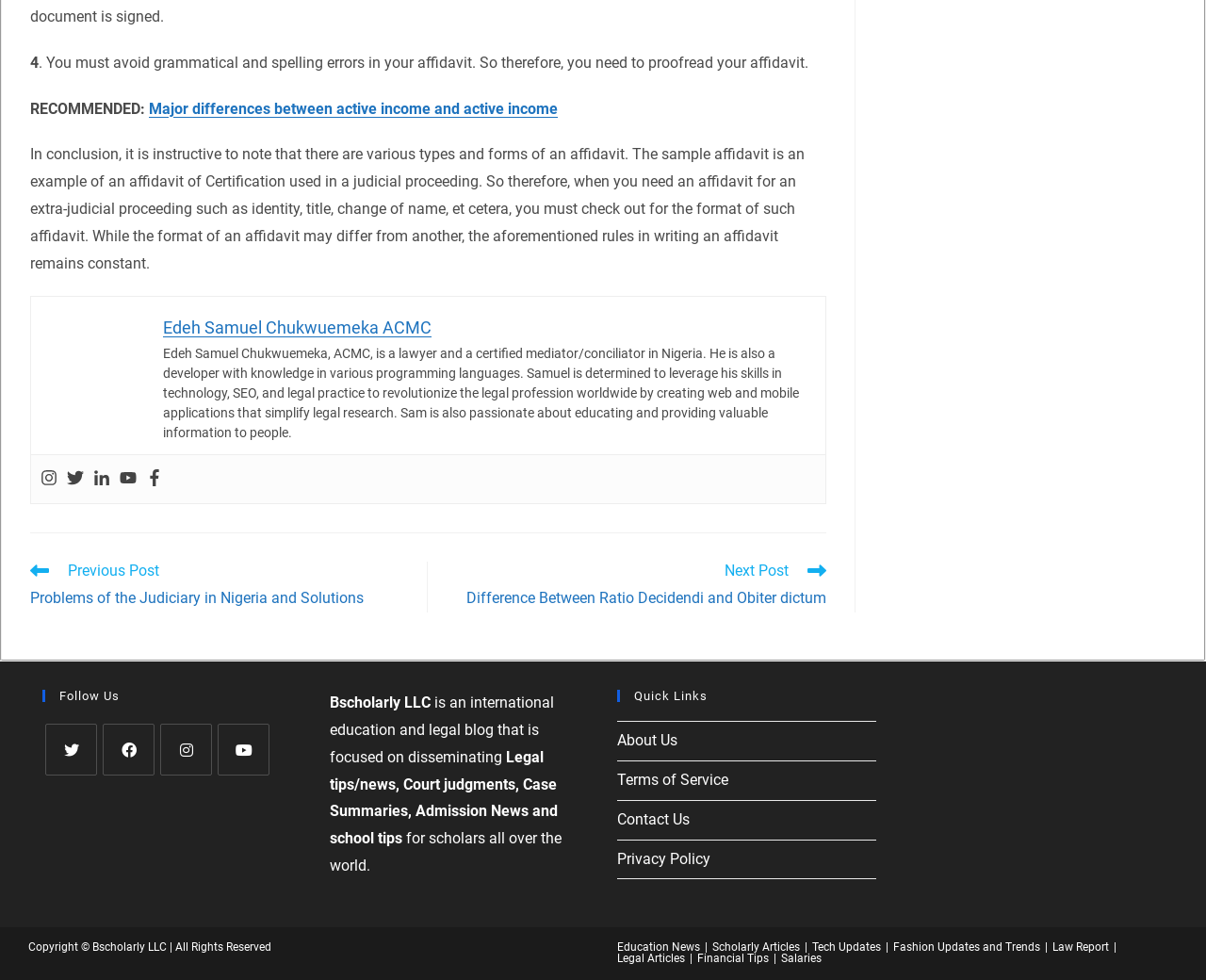Please identify the coordinates of the bounding box for the clickable region that will accomplish this instruction: "Click on 'Next'".

None